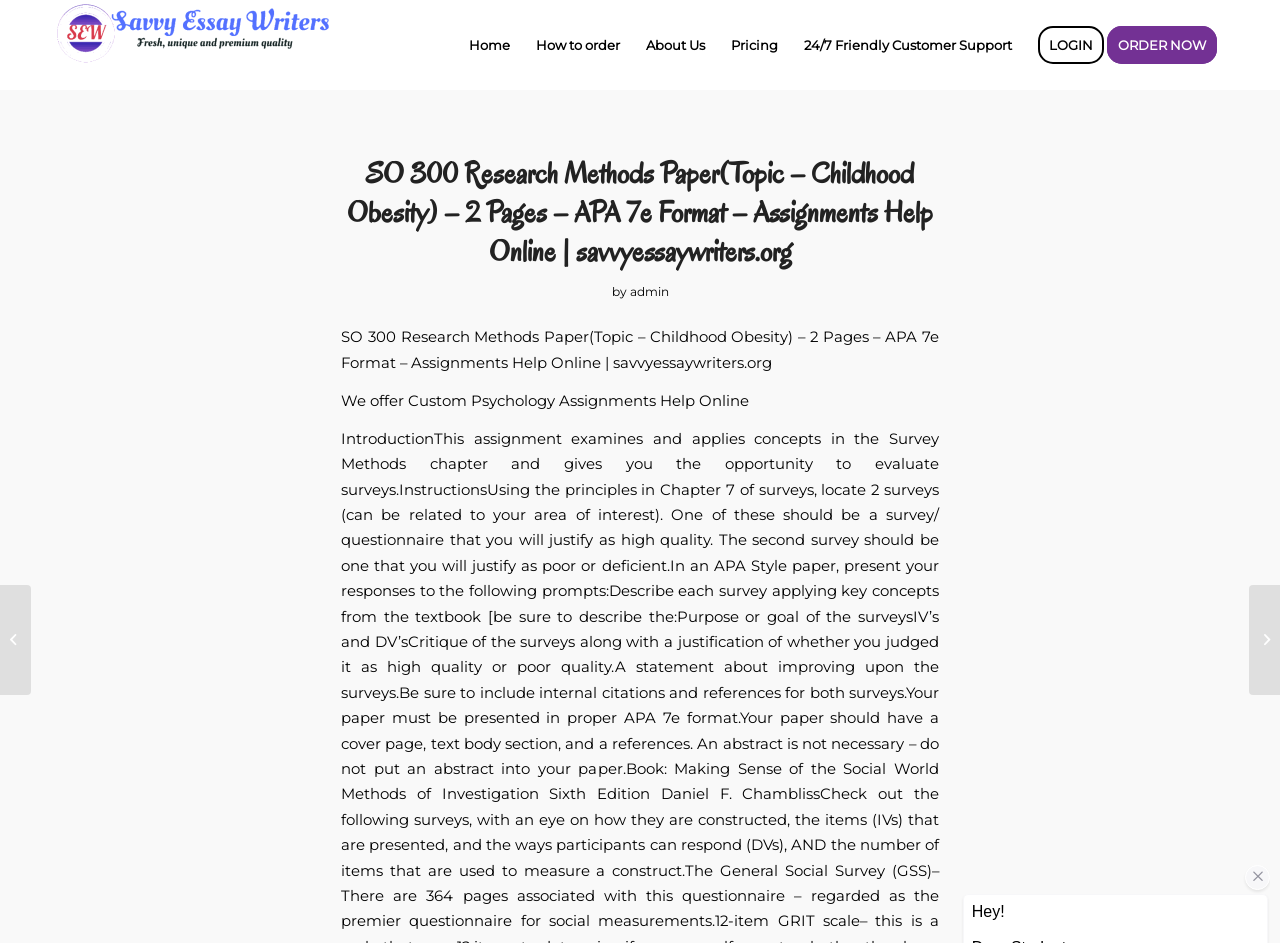Specify the bounding box coordinates of the area to click in order to follow the given instruction: "Explore the Documents and Website Content as Data Sources for a Qualitative Study link."

[0.976, 0.62, 1.0, 0.737]